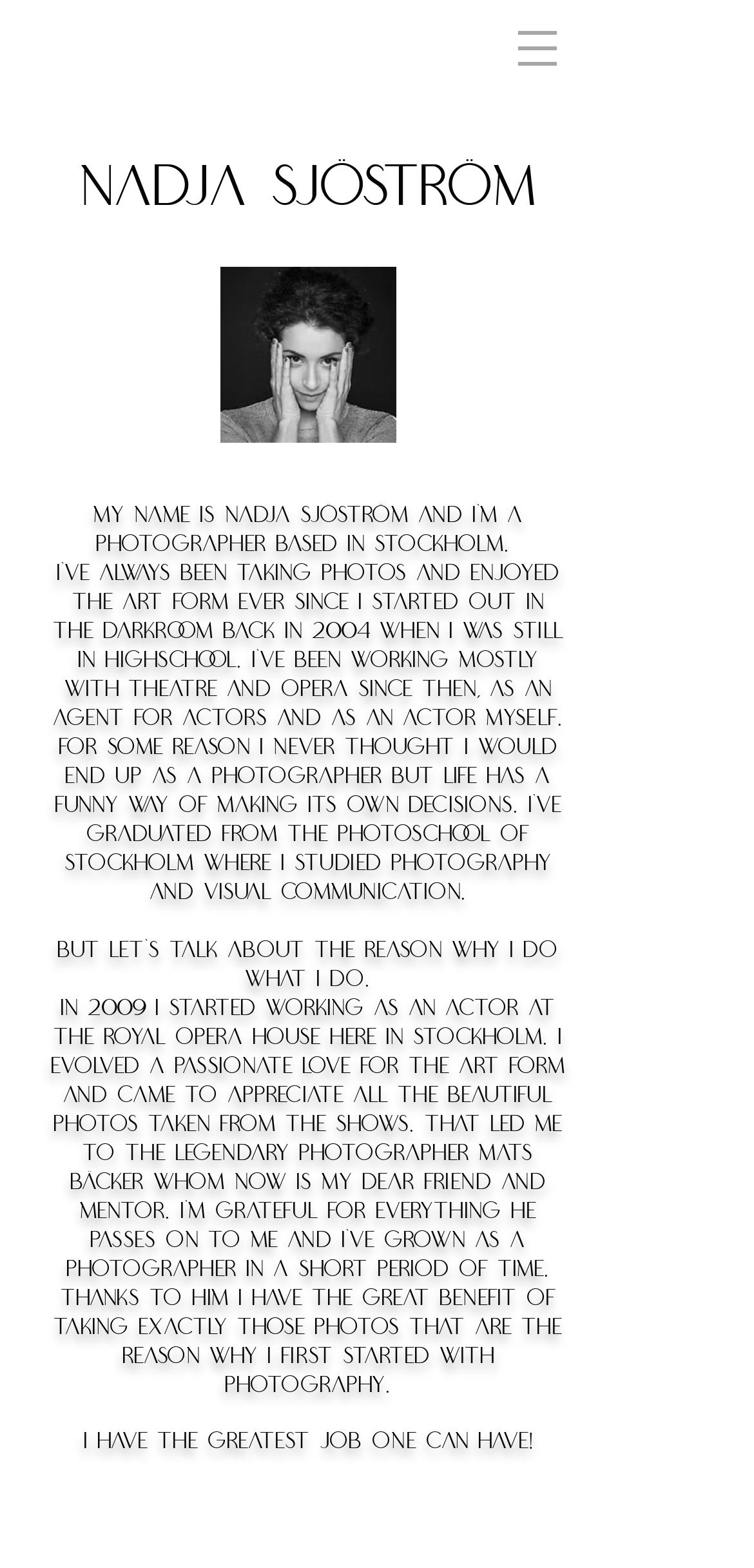What is the occupation of the person on this webpage?
Please respond to the question with a detailed and informative answer.

Based on the webpage content, it is not explicitly mentioned what Nadja Sjöström's occupation is. However, she mentions 'I have the greatest job one can have!' which implies that she is enthusiastic about her job, but the exact nature of her job is not specified.